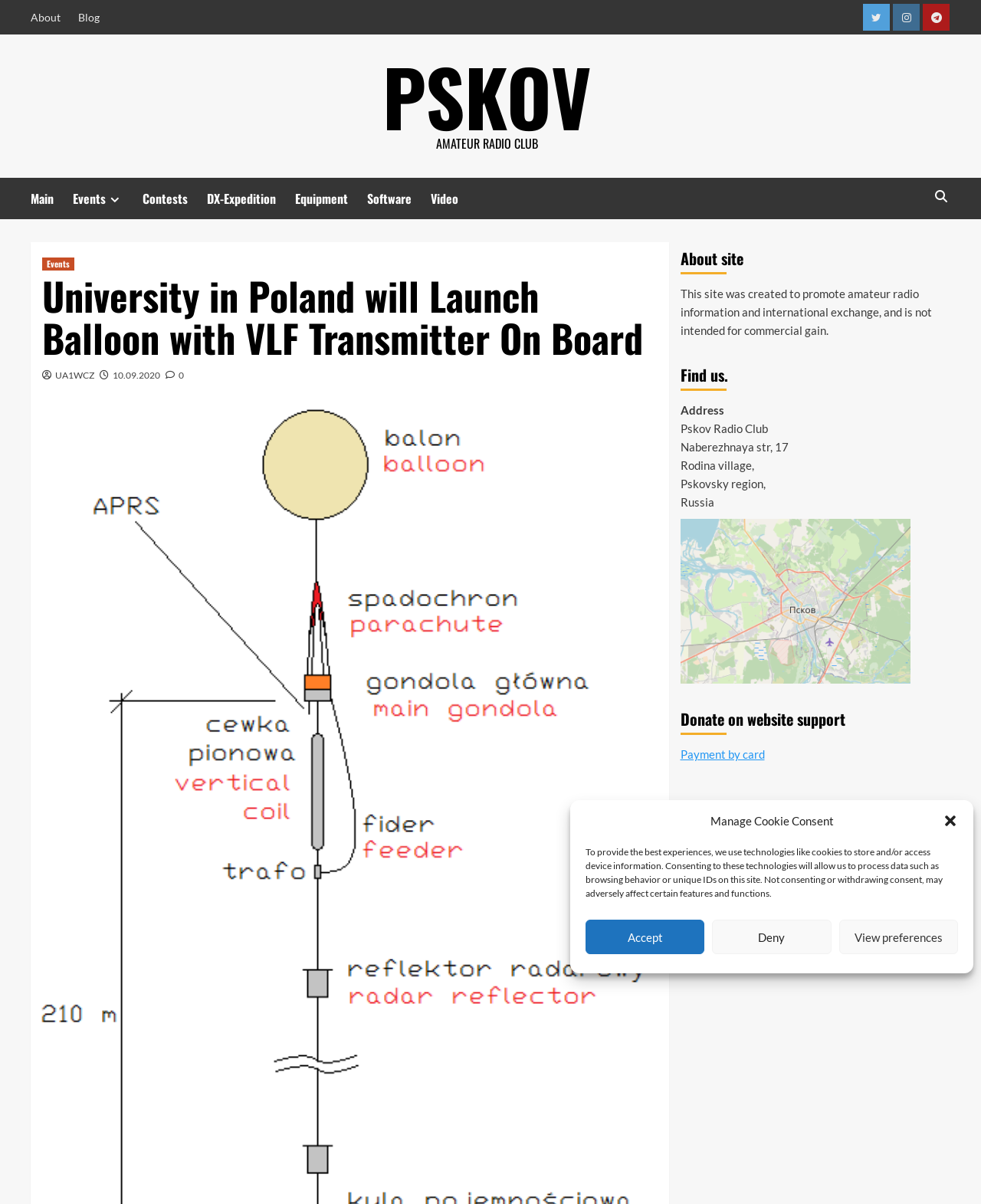Describe all the key features of the webpage in detail.

The webpage is about the Pskov Amateur Radio Club, with a focus on a specific news article titled "University in Poland will Launch Balloon with VLF Transmitter On Board". 

At the top of the page, there is a dialog box for managing cookie consent, which includes a description of the purpose of cookies, and buttons to accept, deny, or view preferences. 

Below the dialog box, there are several links to different sections of the website, including "About", "Blog", and social media profiles. The website's logo, "PSKOV", is displayed prominently, along with the text "AMATEUR RADIO CLUB". 

The main navigation menu is located below the logo, with links to "Main", "Events", "Contests", "DX-Expedition", "Equipment", "Software", and "Video". 

The main content of the page is the news article, which includes a heading, links to related information, and a brief summary of the article. 

To the right of the main content, there is a complementary section that provides additional information about the website, including a heading "About site", a description of the website's purpose, and contact information for the Pskov Radio Club. There is also a section for donating to support the website.